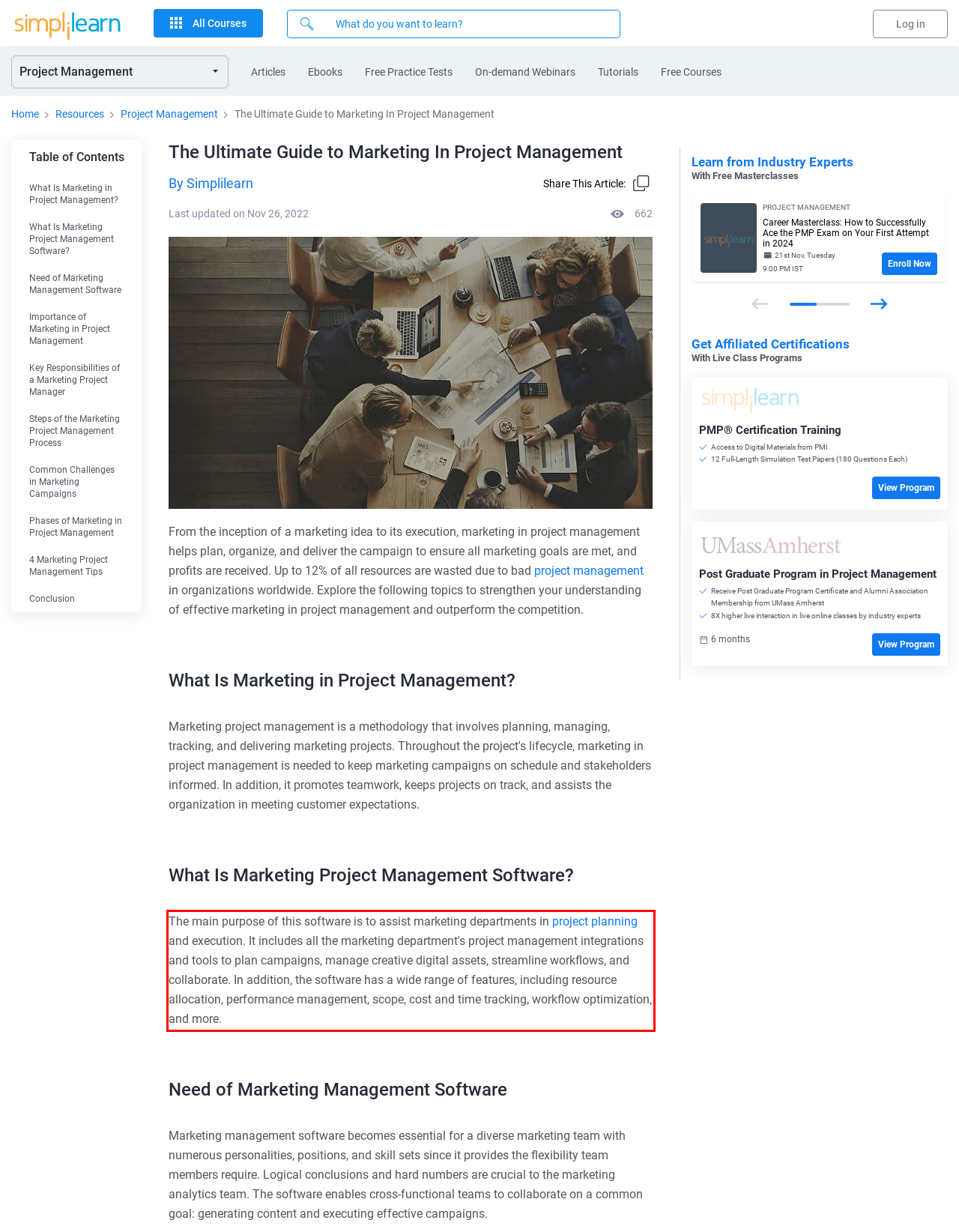You have a screenshot with a red rectangle around a UI element. Recognize and extract the text within this red bounding box using OCR.

The main purpose of this software is to assist marketing departments in project planning and execution. It includes all the marketing department's project management integrations and tools to plan campaigns, manage creative digital assets, streamline workflows, and collaborate. In addition, the software has a wide range of features, including resource allocation, performance management, scope, cost and time tracking, workflow optimization, and more.